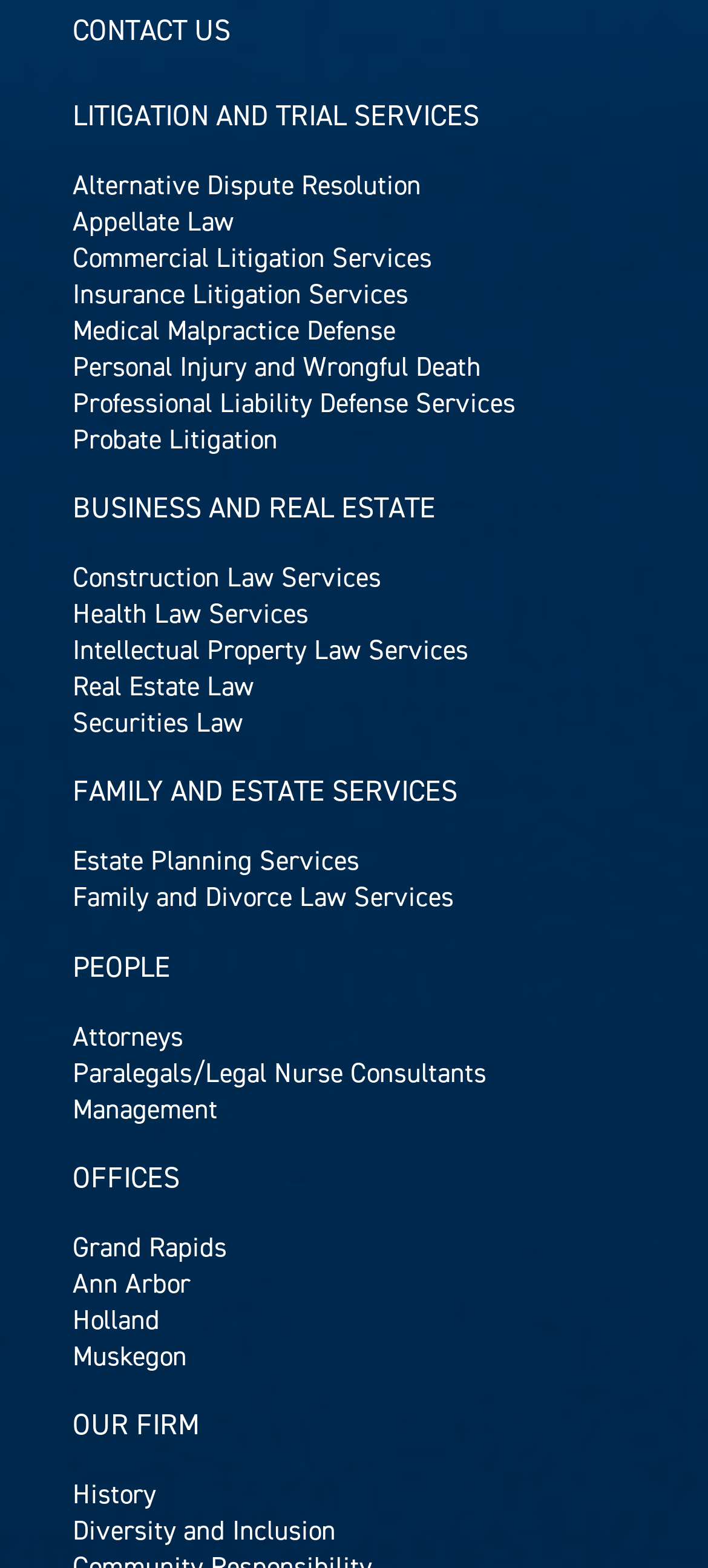Please predict the bounding box coordinates of the element's region where a click is necessary to complete the following instruction: "Learn about Estate Planning Services". The coordinates should be represented by four float numbers between 0 and 1, i.e., [left, top, right, bottom].

[0.103, 0.537, 0.897, 0.56]